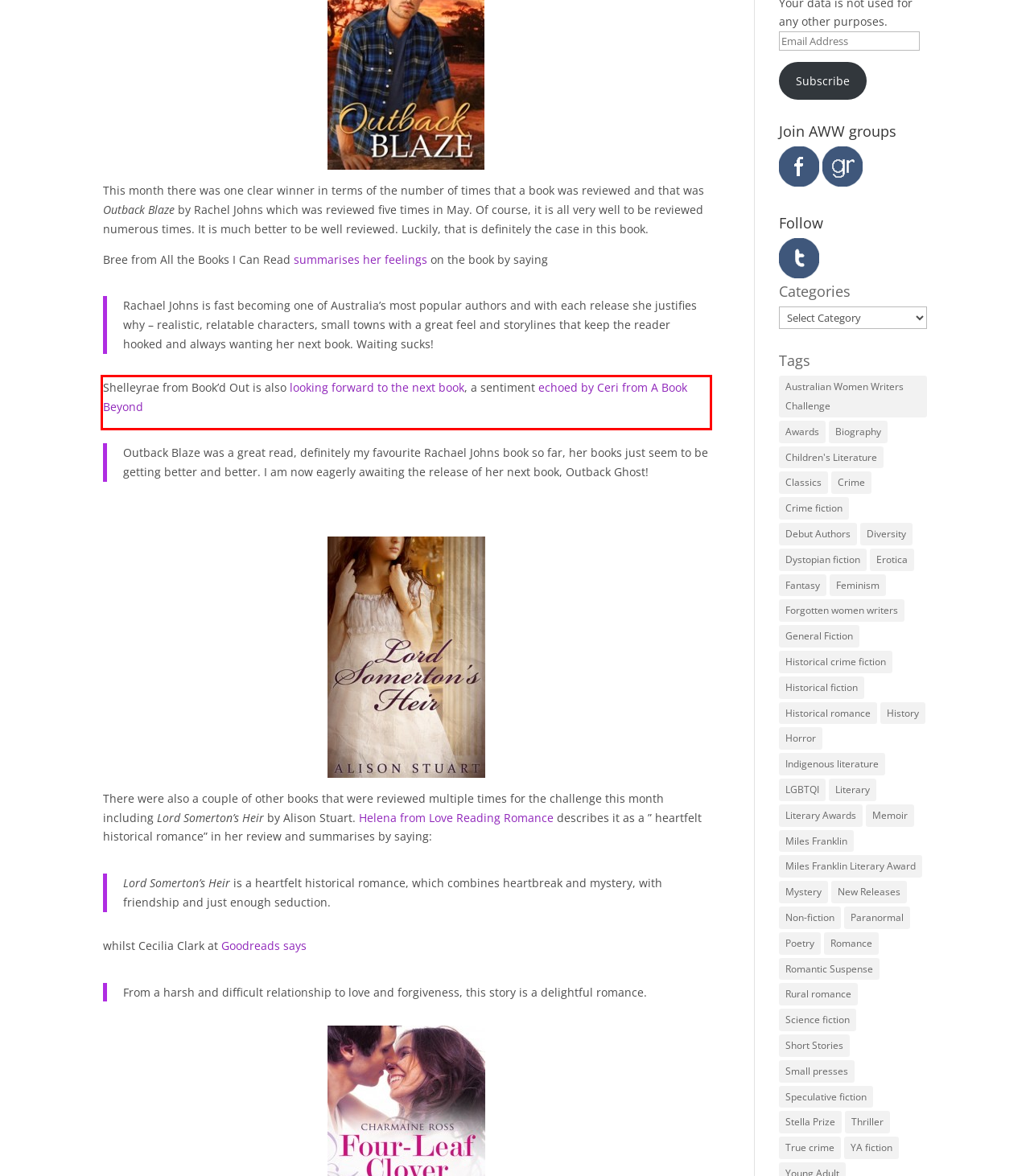Please extract the text content within the red bounding box on the webpage screenshot using OCR.

Shelleyrae from Book’d Out is also looking forward to the next book, a sentiment echoed by Ceri from A Book Beyond